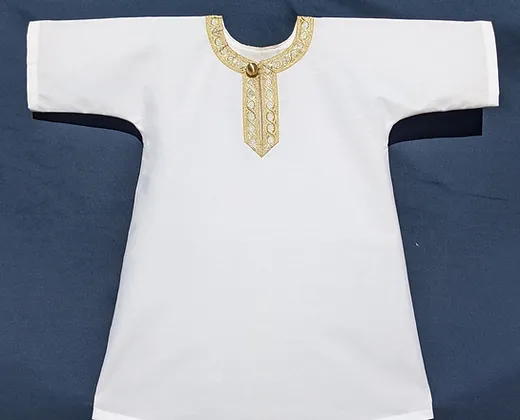What is the typical occasion for which this robe is often chosen?
Please describe in detail the information shown in the image to answer the question.

The caption states that the robe is 'often chosen for ceremonial occasions such as christenings', indicating that this type of robe is typically worn during special events or ceremonies.